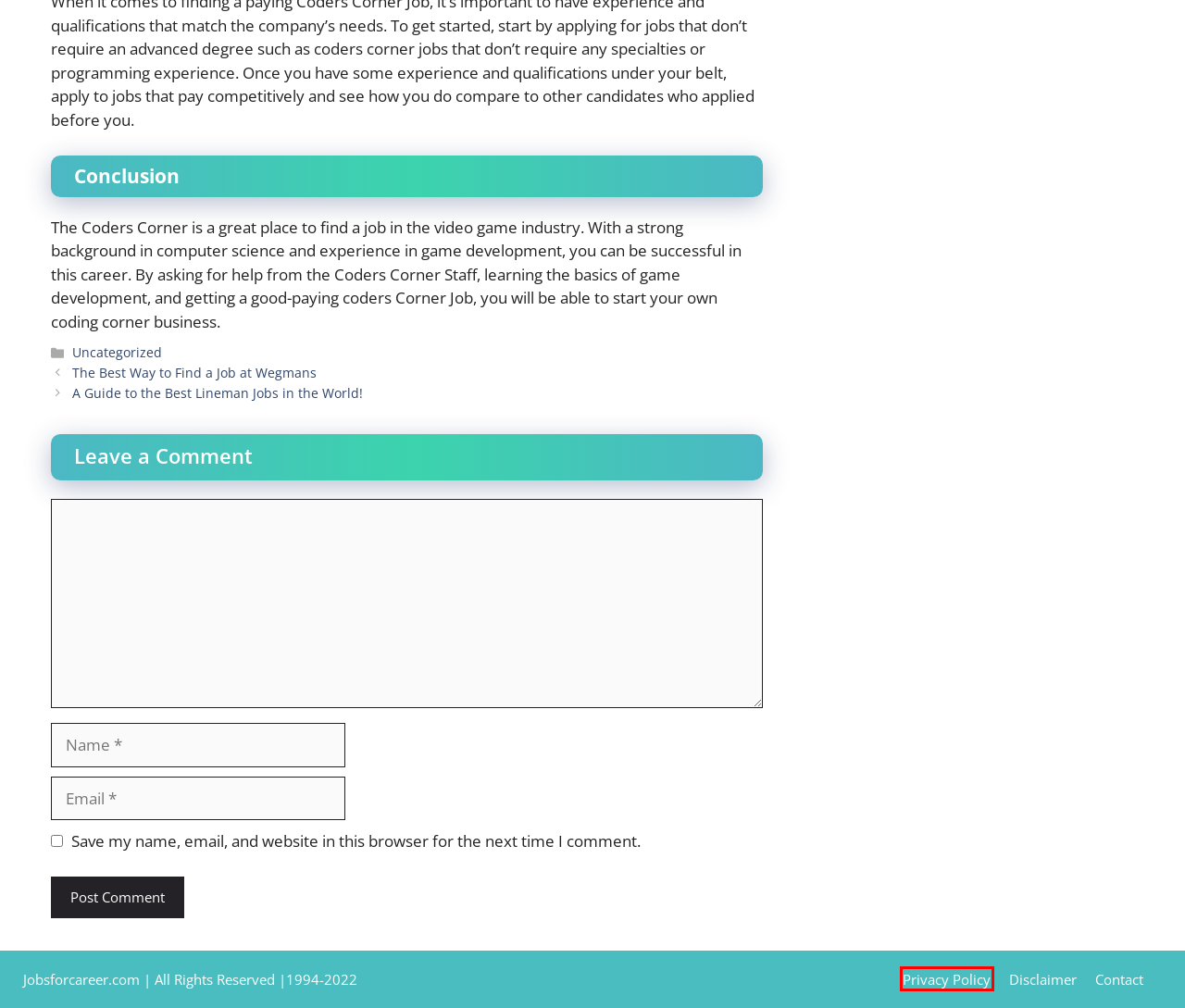Observe the screenshot of a webpage with a red bounding box around an element. Identify the webpage description that best fits the new page after the element inside the bounding box is clicked. The candidates are:
A. The Best Place to Get a JOB in the US! - Jobsforcareer.com
B. The Best Way to Find a Job at Wegmans - Jobsforcareer.com
C. A Guide to the Best Lineman Jobs in the World! - Jobsforcareer.com
D. Privacy Policy - Jobsforcareer.com
E. Disclaimer - Jobsforcareer.com
F. Contact - Jobsforcareer.com
G. Uncategorized - Jobsforcareer.com
H. Jobsforcareer.com - Jobsforcareer.com

D